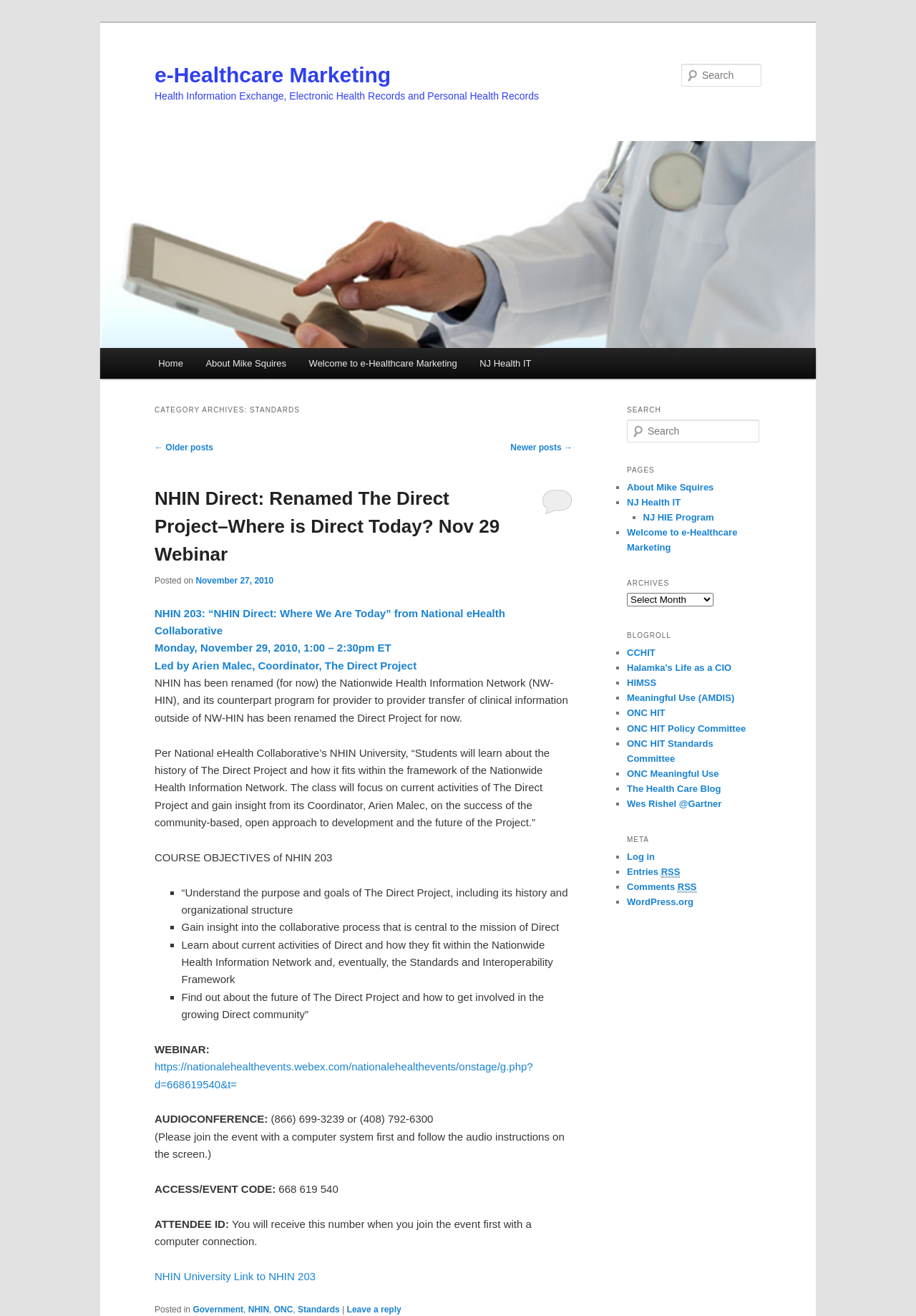From the webpage screenshot, identify the region described by Meaningful Use (AMDIS). Provide the bounding box coordinates as (top-left x, top-left y, bottom-right x, bottom-right y), with each value being a floating point number between 0 and 1.

[0.684, 0.526, 0.802, 0.534]